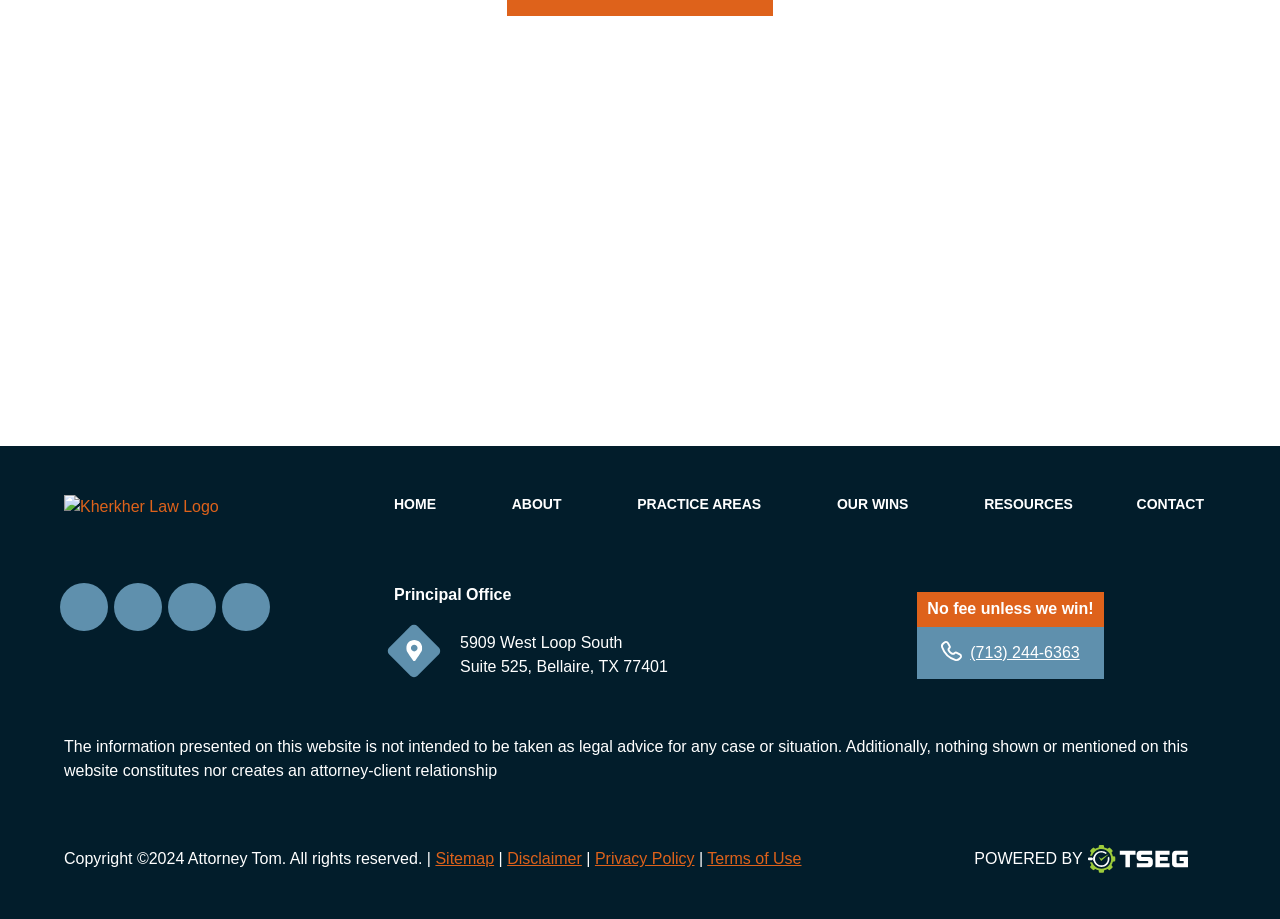How many navigation links are available?
Using the visual information from the image, give a one-word or short-phrase answer.

7